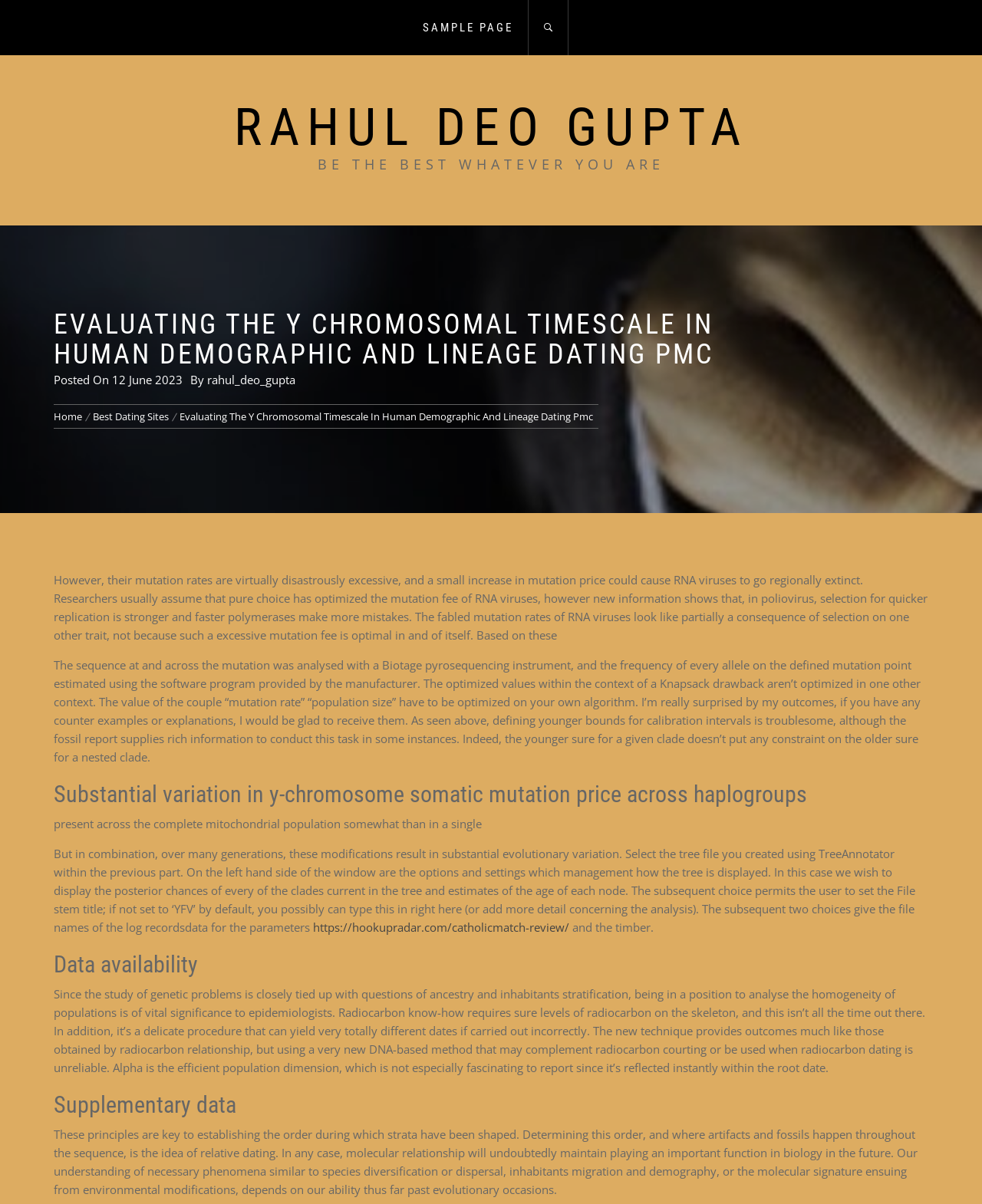Identify the bounding box coordinates for the UI element mentioned here: "Exporting multiple audio files". Provide the coordinates as four float values between 0 and 1, i.e., [left, top, right, bottom].

None